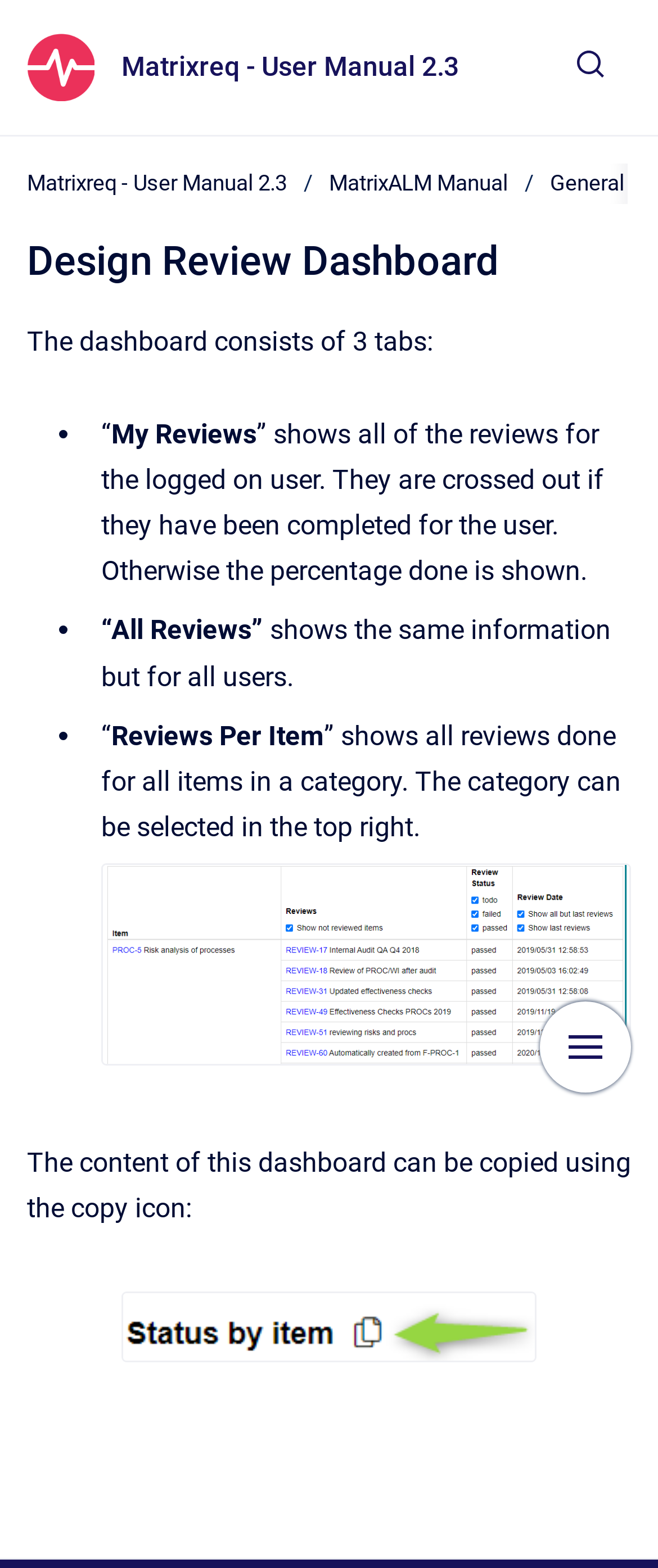Provide a one-word or short-phrase response to the question:
How many links are in the breadcrumb navigation?

2